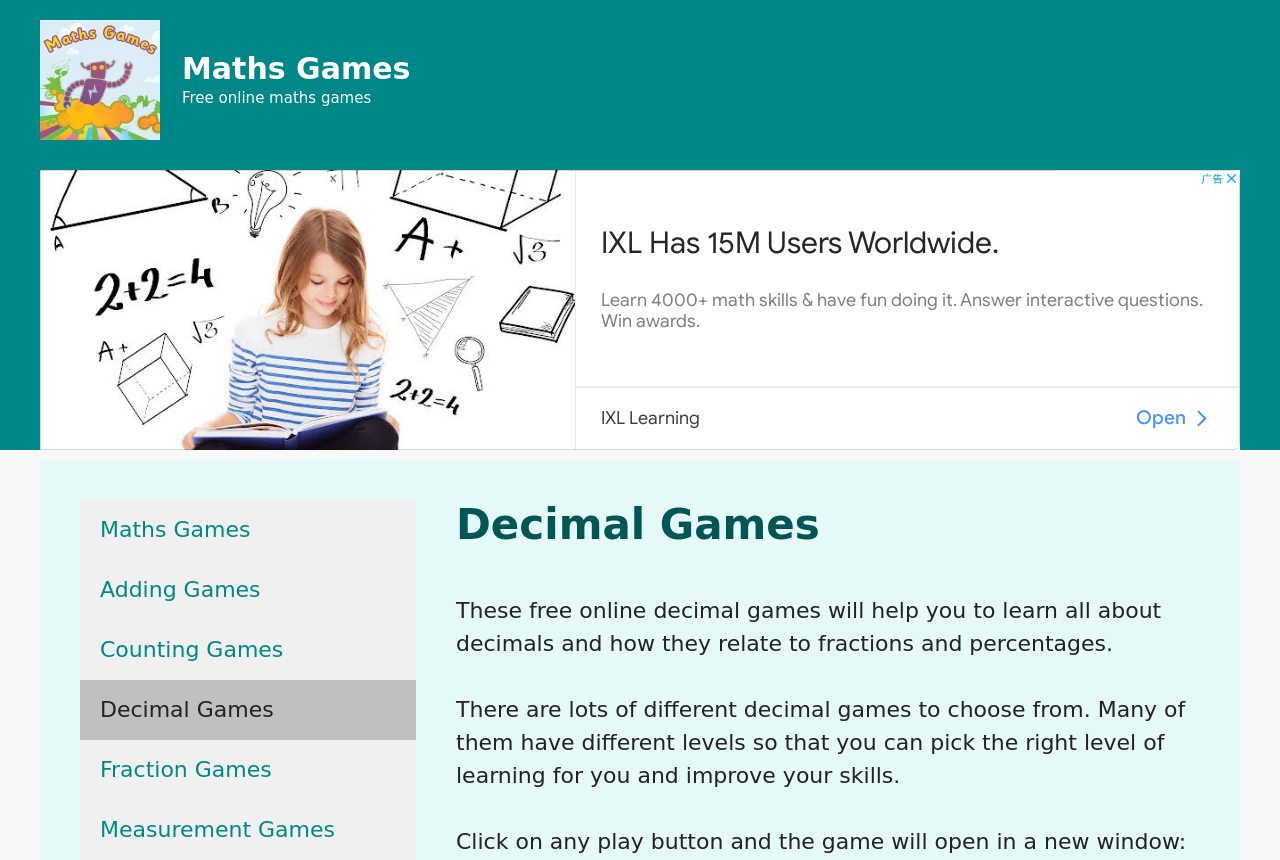Bounding box coordinates are given in the format (top-left x, top-left y, bottom-right x, bottom-right y). All values should be floating point numbers between 0 and 1. Provide the bounding box coordinate for the UI element described as: Measurement Games

[0.062, 0.93, 0.325, 1.0]